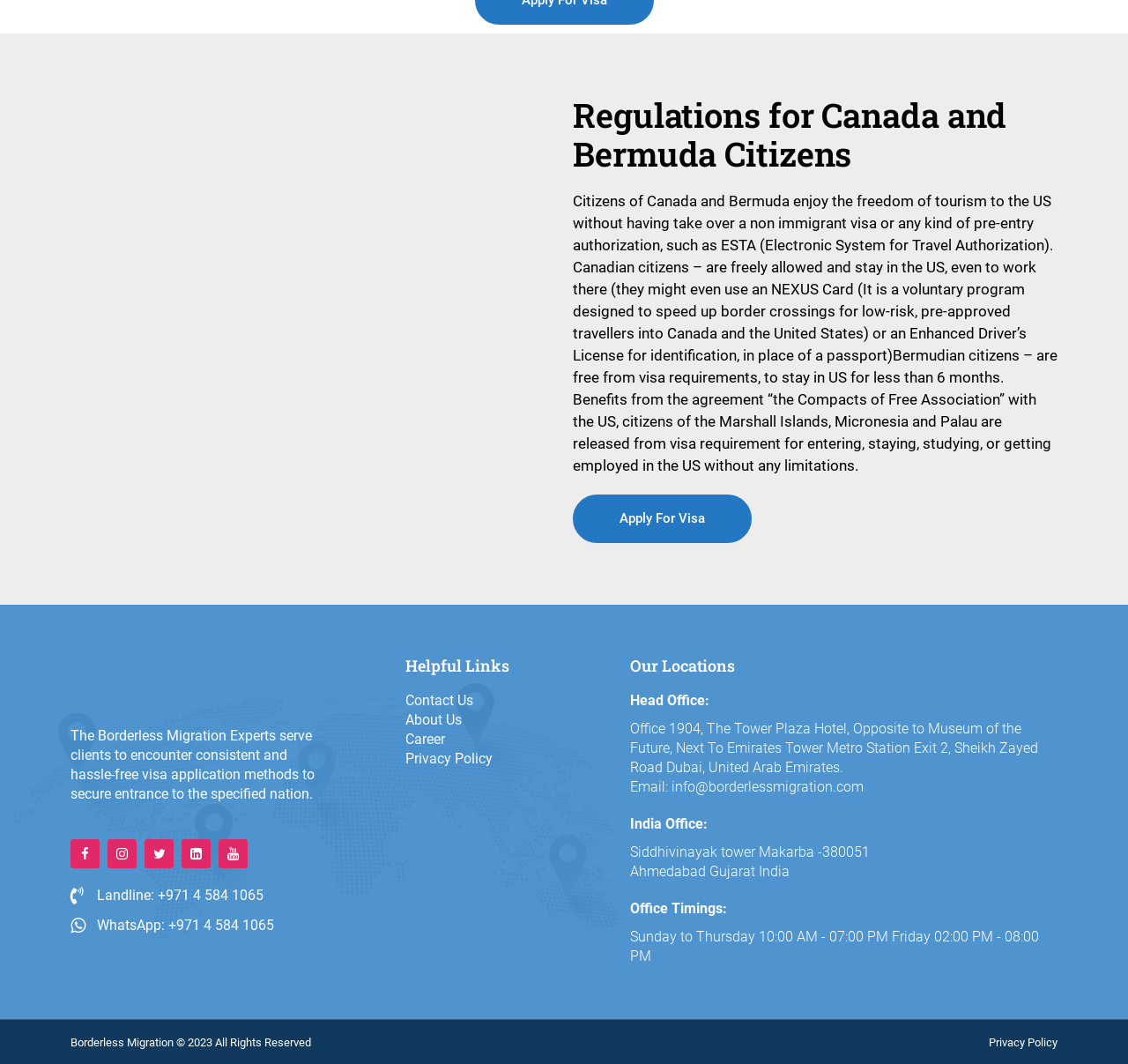Using the details from the image, please elaborate on the following question: What is the benefit for Canadian citizens?

According to the webpage, Canadian citizens are freely allowed to stay in the US, even to work there, without needing a non-immigrant visa or pre-entry authorization, such as ESTA.